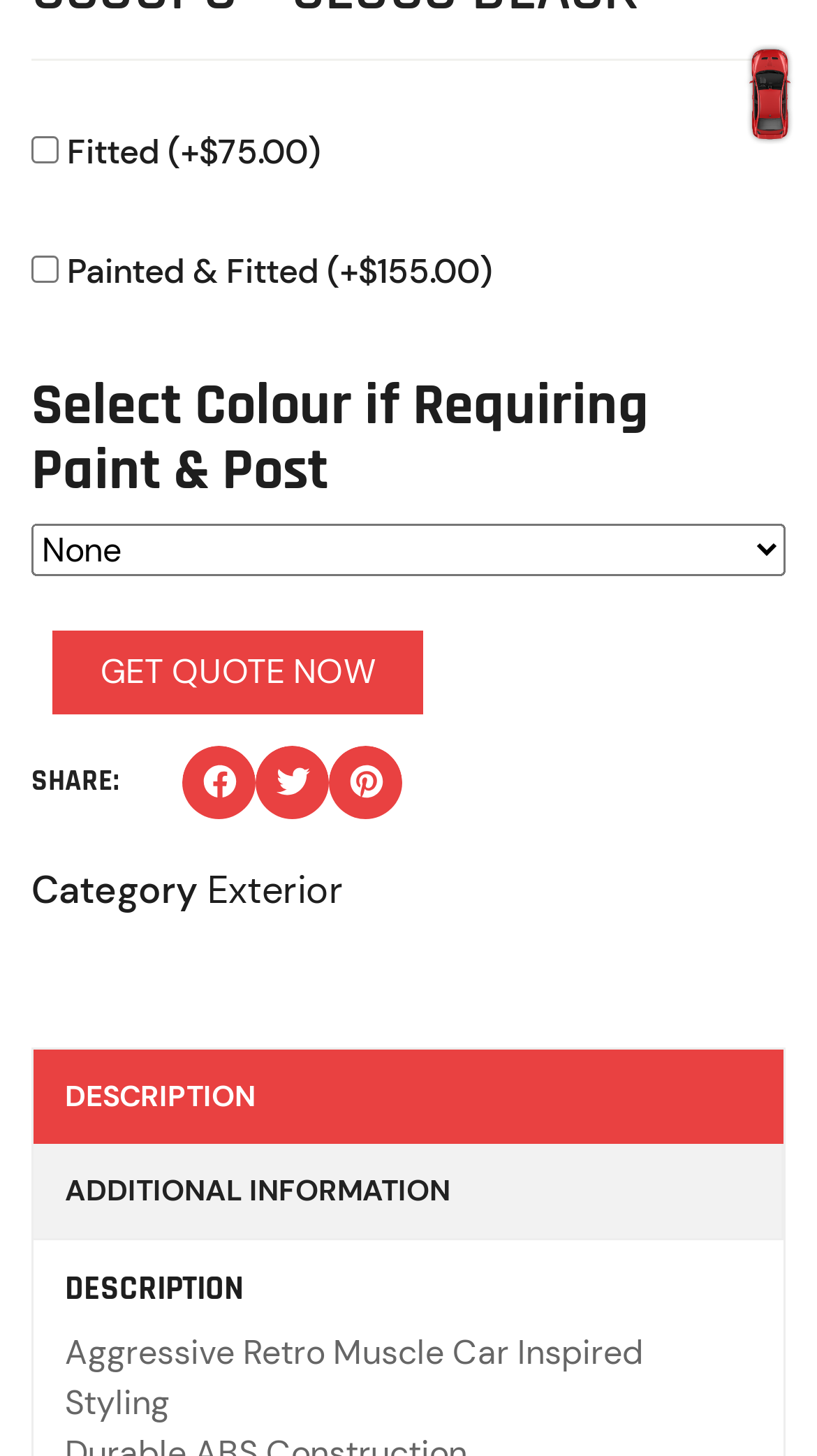Identify the bounding box coordinates of the clickable region to carry out the given instruction: "Select the 'Fitted' option".

[0.038, 0.093, 0.072, 0.112]